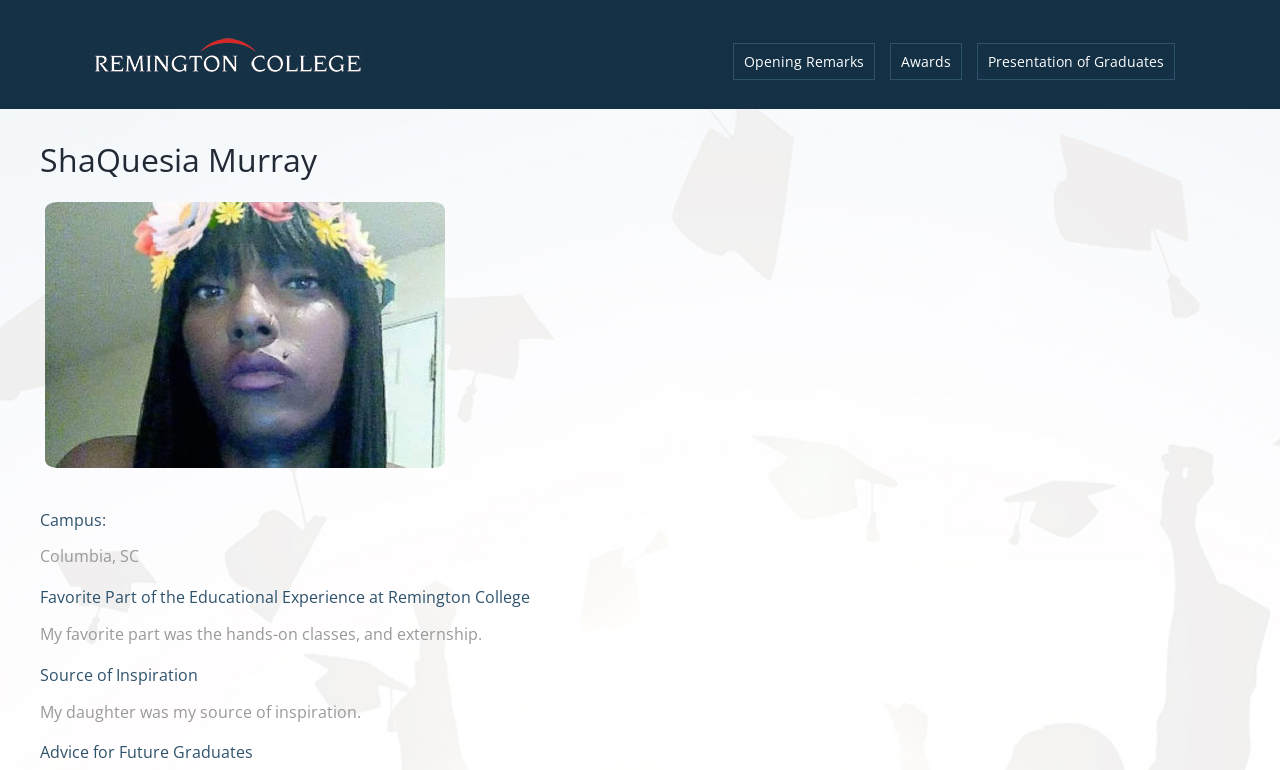What is the next section after 'Source of Inspiration'?
Based on the visual content, answer with a single word or a brief phrase.

Advice for Future Graduates